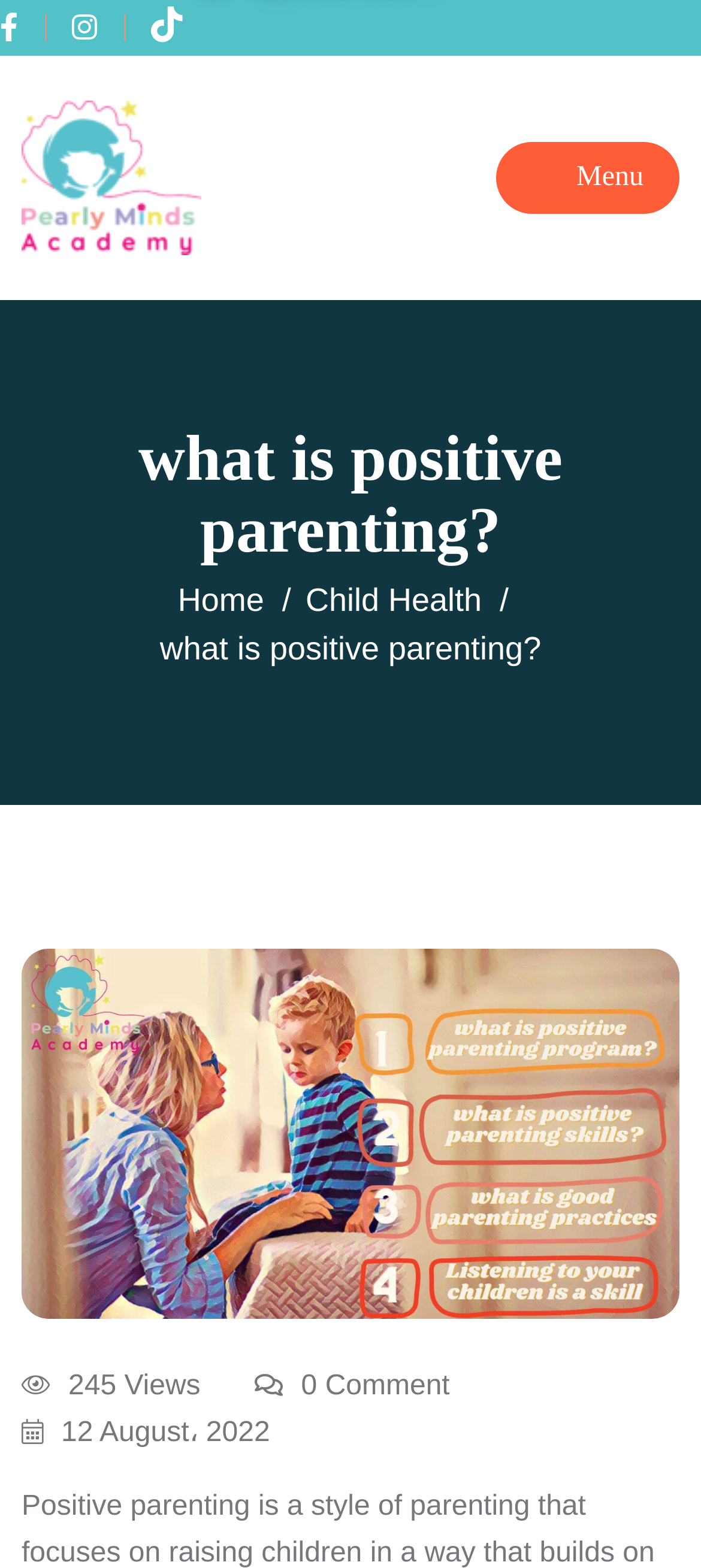Explain the webpage's design and content in an elaborate manner.

The webpage is about positive parenting, with a header at the top that reads "What is Positive Parenting?" in a prominent font. Below the header, there are three links aligned horizontally, followed by a logo image on the left side, which is the "Final Logo e1649746894623". 

On the top right corner, there is a button with a menu icon. Below the logo, there is a large heading that repeats the title "What is Positive Parenting?" in a slightly smaller font. 

Underneath the heading, there is a navigation menu with two links, "Home" and "Child Health", aligned horizontally. Below the navigation menu, there is a list item with the same title "What is Positive Parenting?".

The main content of the webpage is an image related to positive parenting, taking up most of the page's width. At the bottom of the page, there are three links with icons, indicating the number of views, comments, and the date of publication, "245 Views", "0 Comment", and "12 August, 2022", respectively.